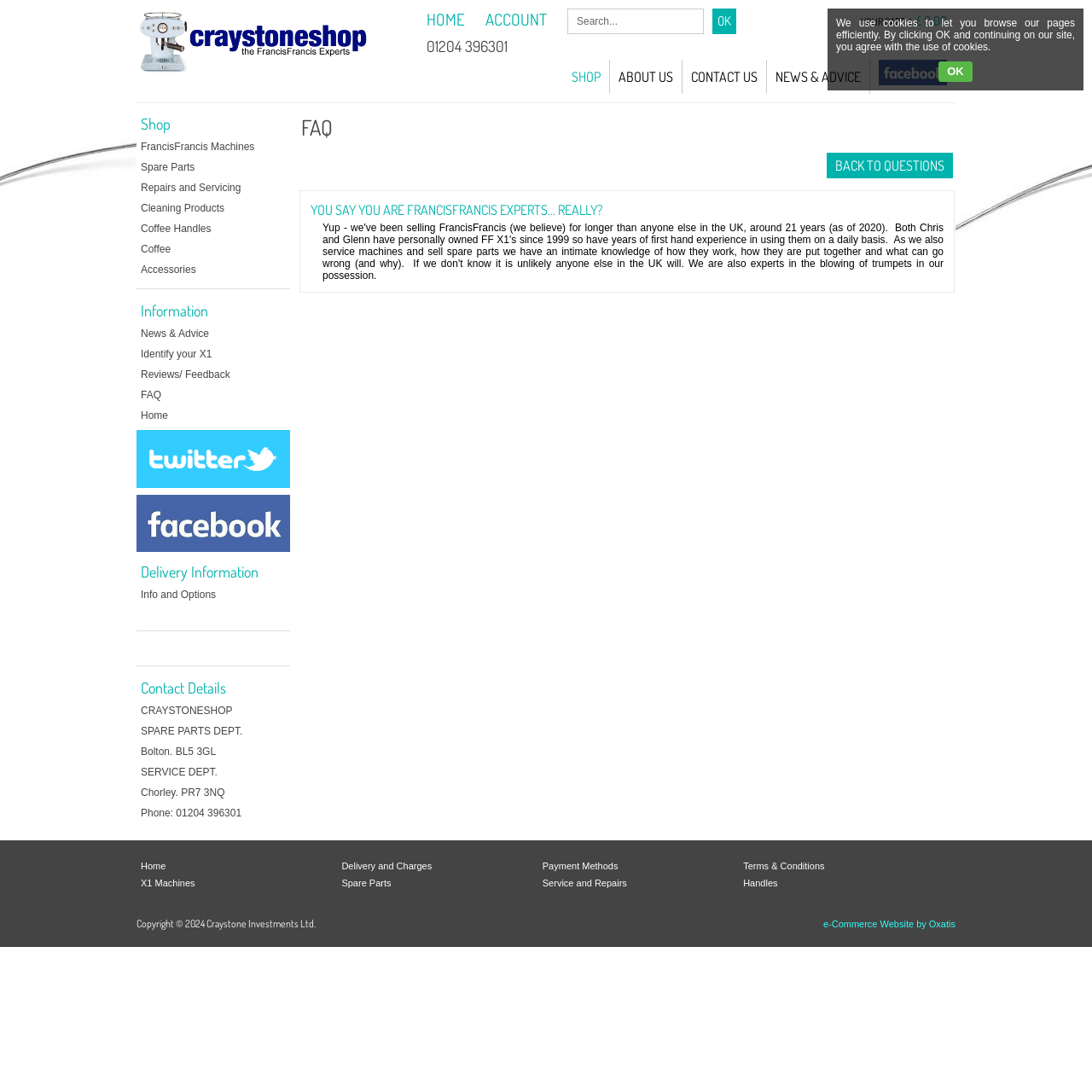Determine the bounding box coordinates for the HTML element mentioned in the following description: "Accessories". The coordinates should be a list of four floats ranging from 0 to 1, represented as [left, top, right, bottom].

[0.125, 0.238, 0.266, 0.256]